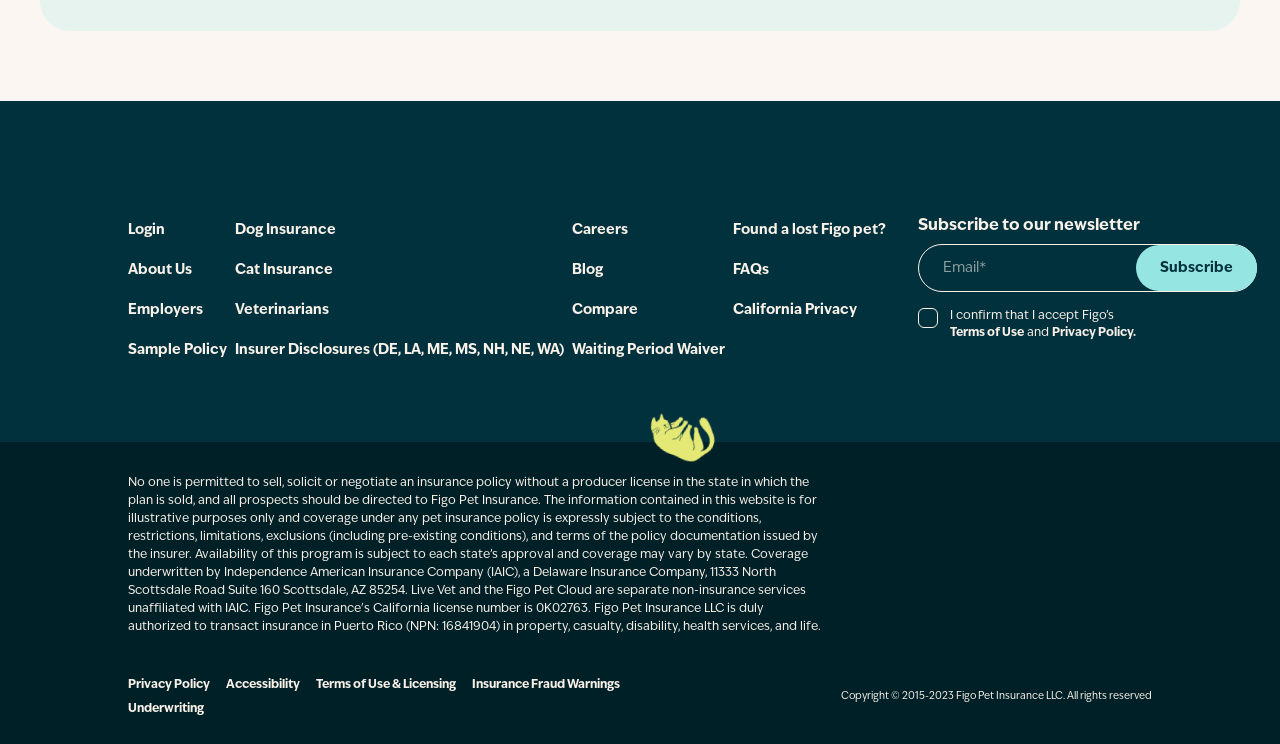What is the logo at the top left?
Based on the screenshot, provide your answer in one word or phrase.

Figo logo